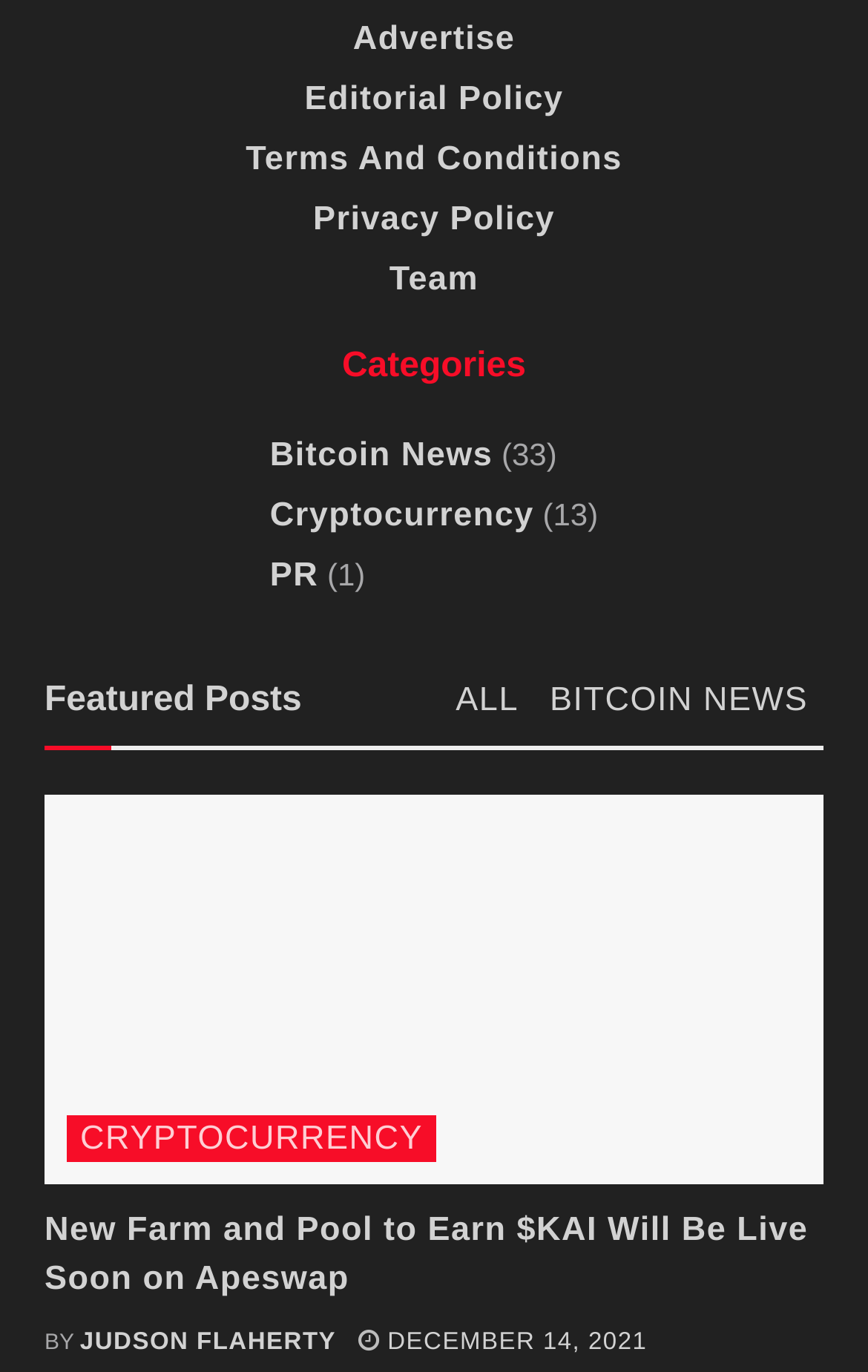Please specify the bounding box coordinates of the region to click in order to perform the following instruction: "Click on Advertise".

[0.407, 0.014, 0.593, 0.042]